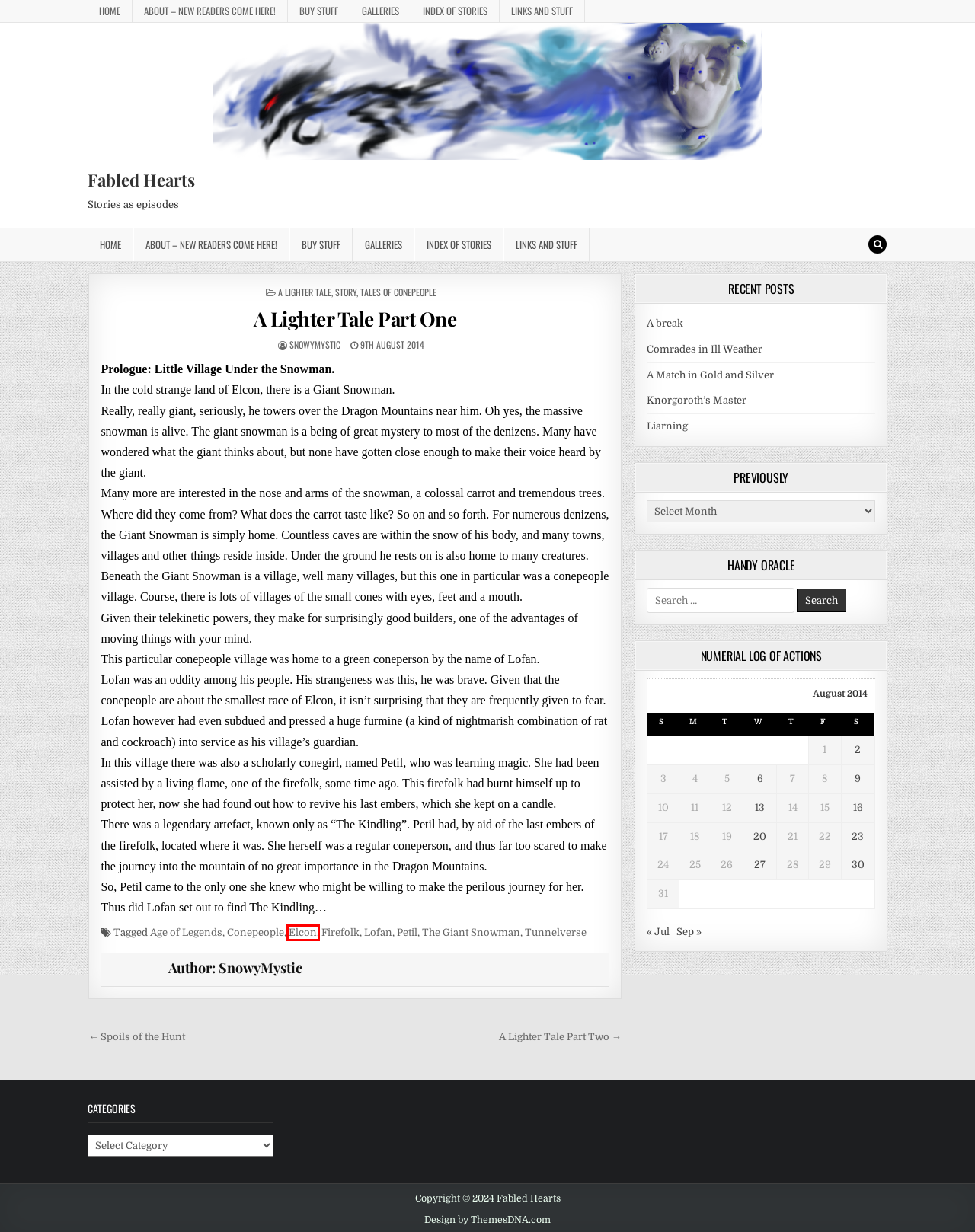Examine the screenshot of a webpage with a red bounding box around a specific UI element. Identify which webpage description best matches the new webpage that appears after clicking the element in the red bounding box. Here are the candidates:
A. Links and stuff – Fabled Hearts
B. Comrades in Ill Weather – Fabled Hearts
C. Elcon – Fabled Hearts
D. A Lighter Tale – Fabled Hearts
E. Beautiful WordPress Themes - ThemesDNA.com
F. Tales of Conepeople – Fabled Hearts
G. About – New Readers Come Here! – Fabled Hearts
H. Story – Fabled Hearts

C